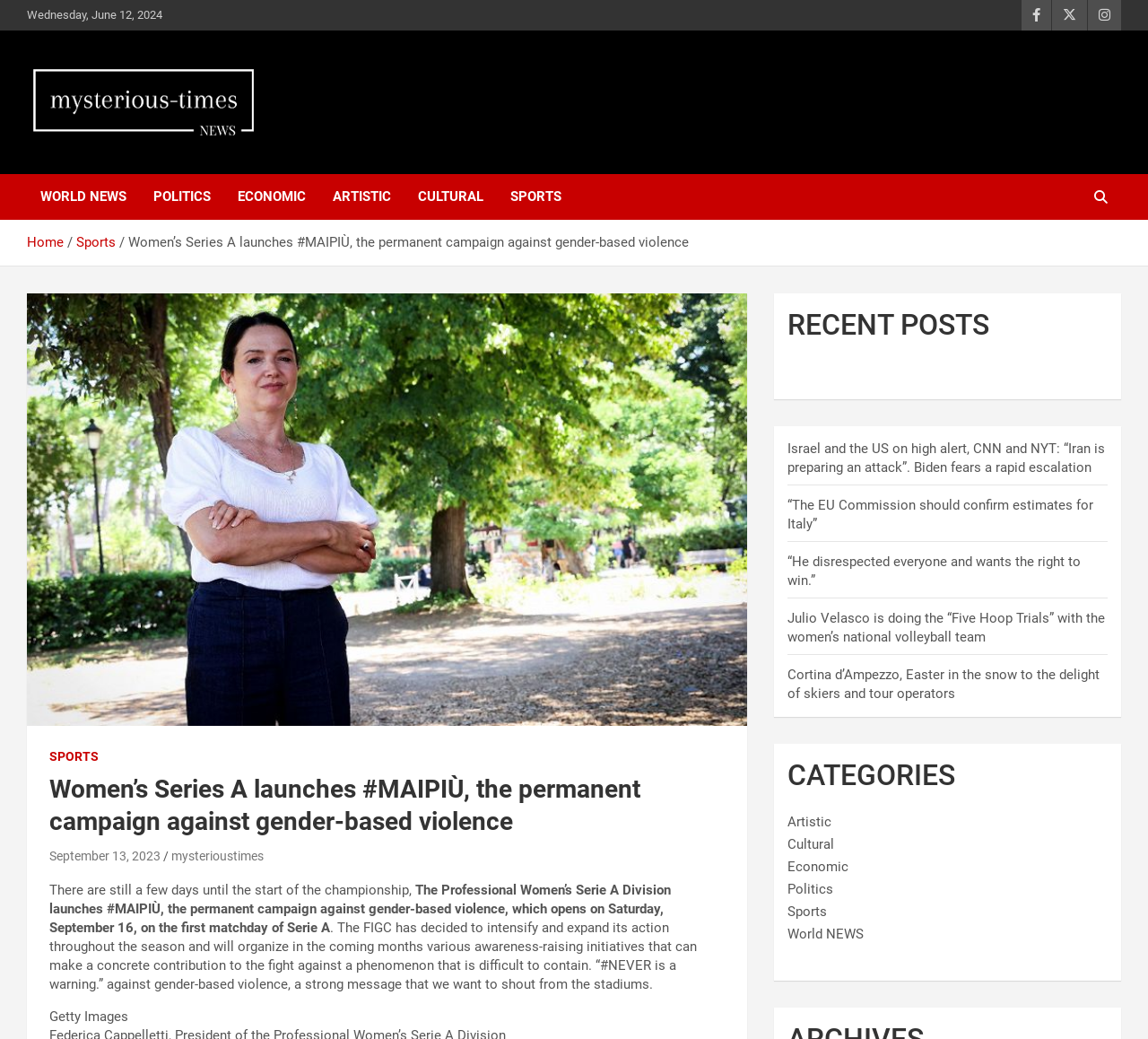Please mark the bounding box coordinates of the area that should be clicked to carry out the instruction: "Click on the 'WORLD NEWS' link".

[0.023, 0.168, 0.122, 0.212]